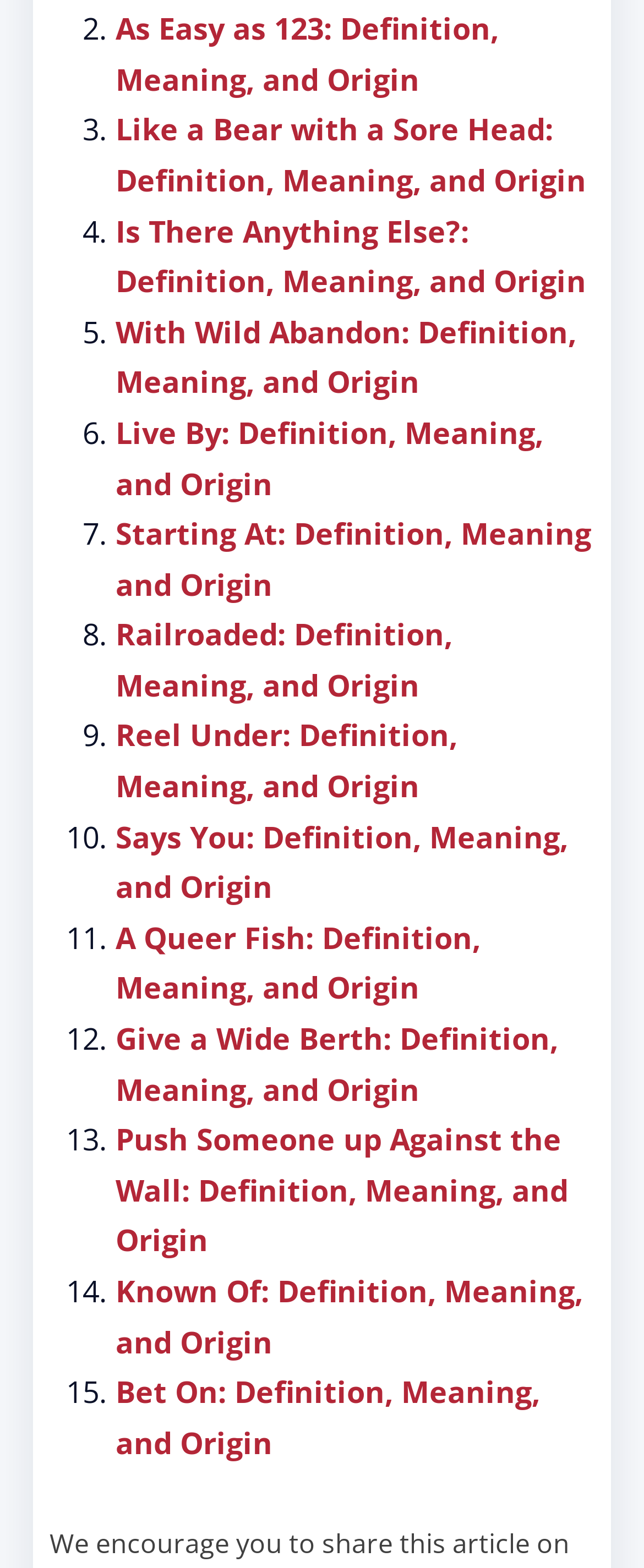Please locate the bounding box coordinates of the element that should be clicked to achieve the given instruction: "Click on 'Live By: Definition, Meaning, and Origin'".

[0.179, 0.263, 0.844, 0.321]